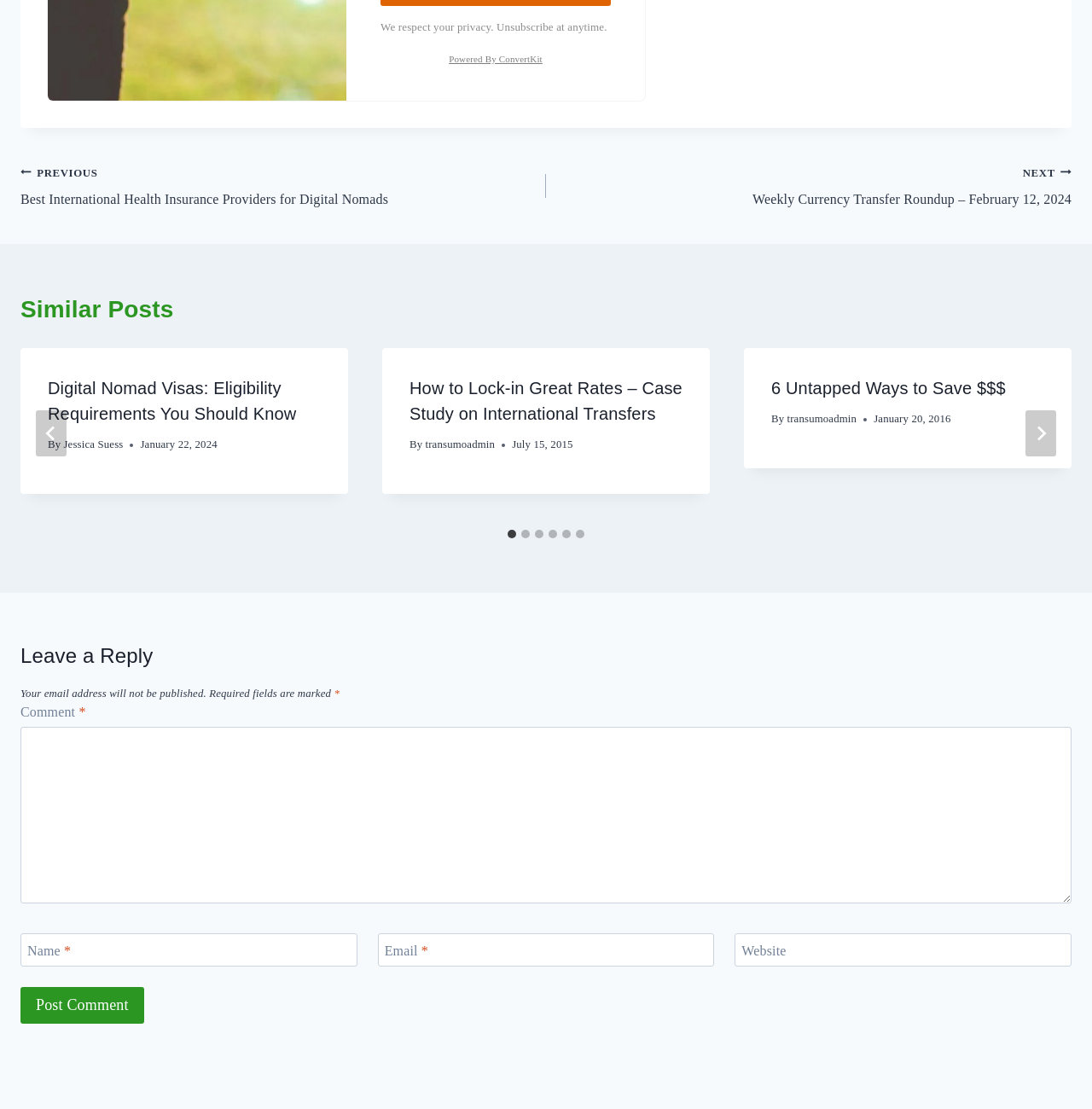Using the format (top-left x, top-left y, bottom-right x, bottom-right y), and given the element description, identify the bounding box coordinates within the screenshot: transumoadmin

[0.721, 0.373, 0.784, 0.383]